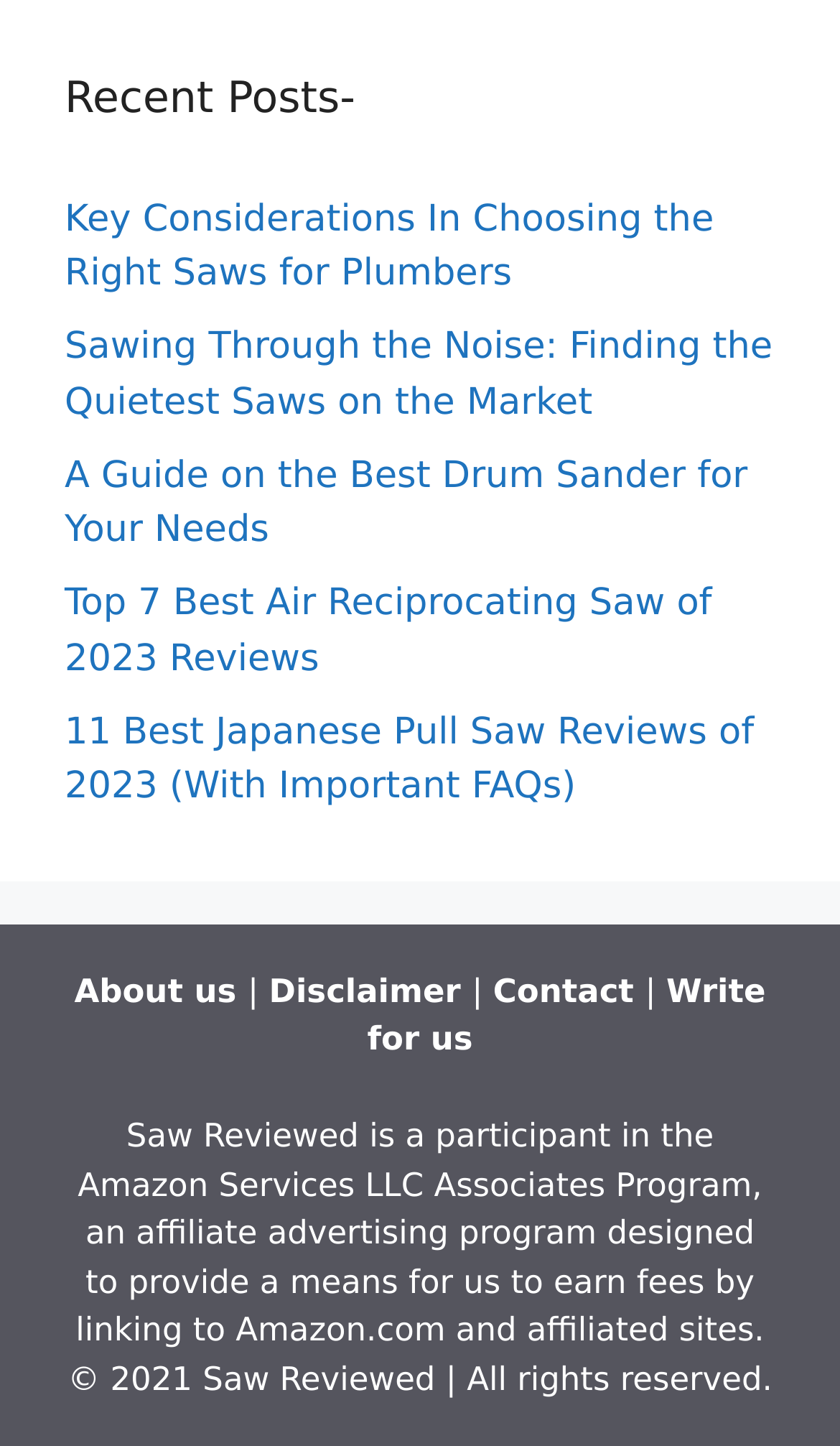Provide the bounding box coordinates of the area you need to click to execute the following instruction: "Contact the website".

[0.587, 0.672, 0.768, 0.699]